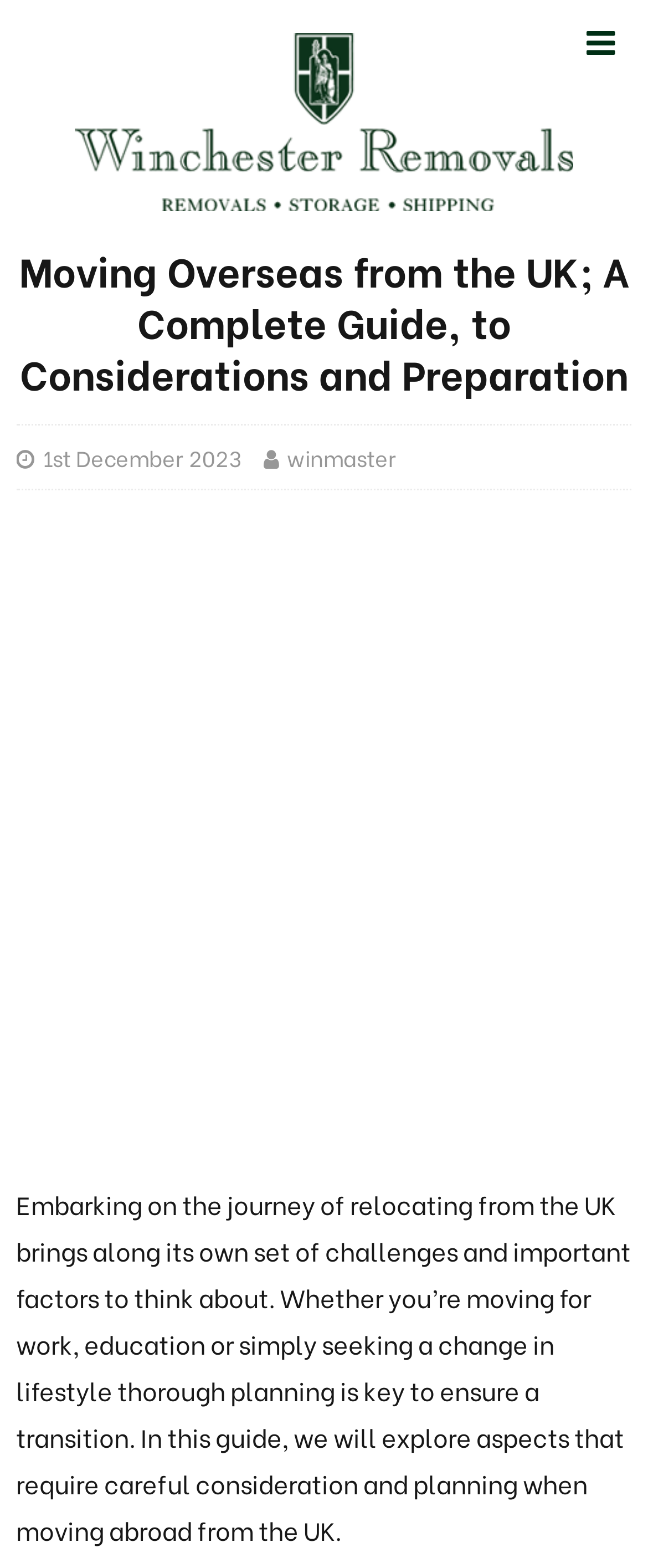Please answer the following question using a single word or phrase: What is the company name mentioned on the webpage?

Winchester Removals Company